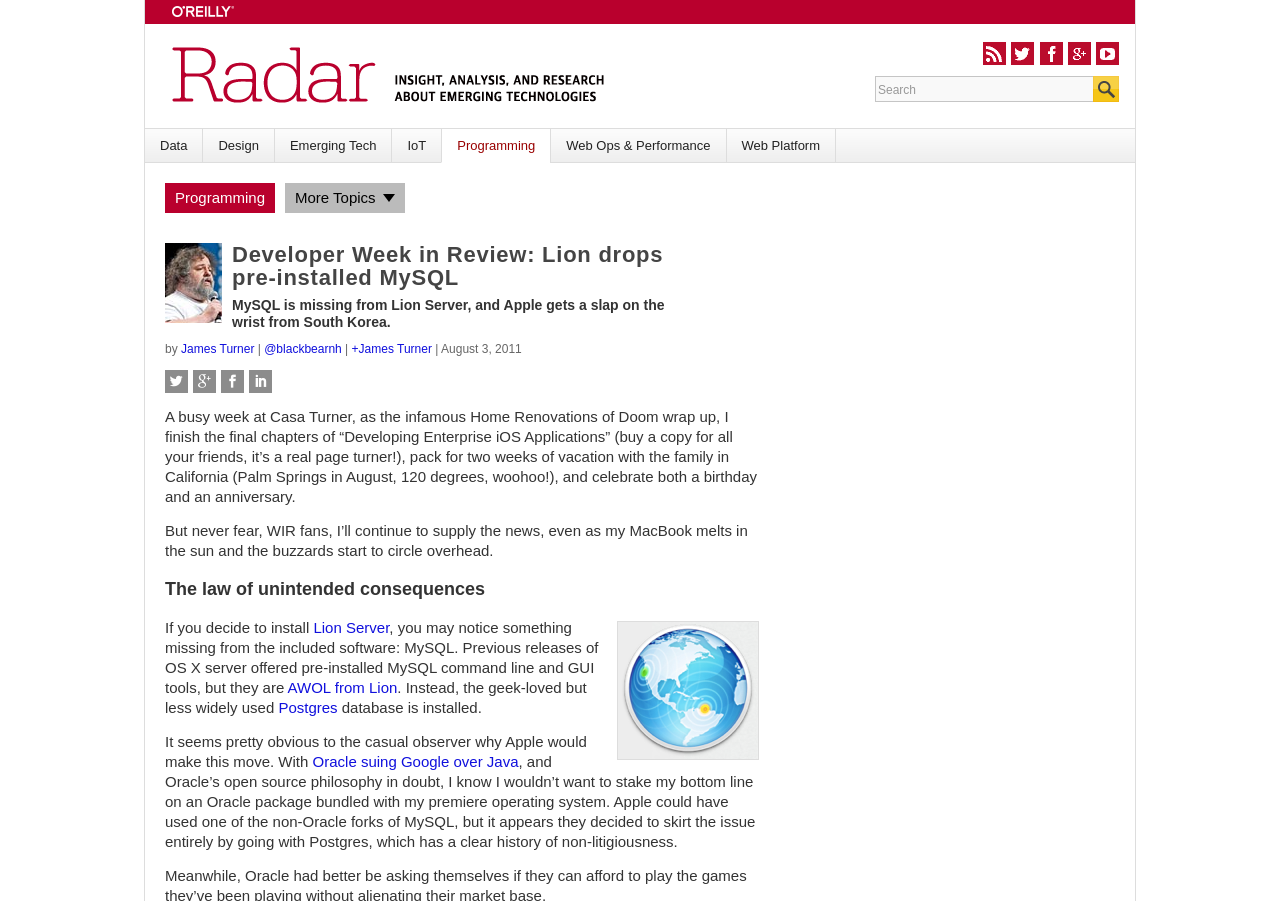Give a one-word or phrase response to the following question: What is the website's name?

O'Reilly Radar